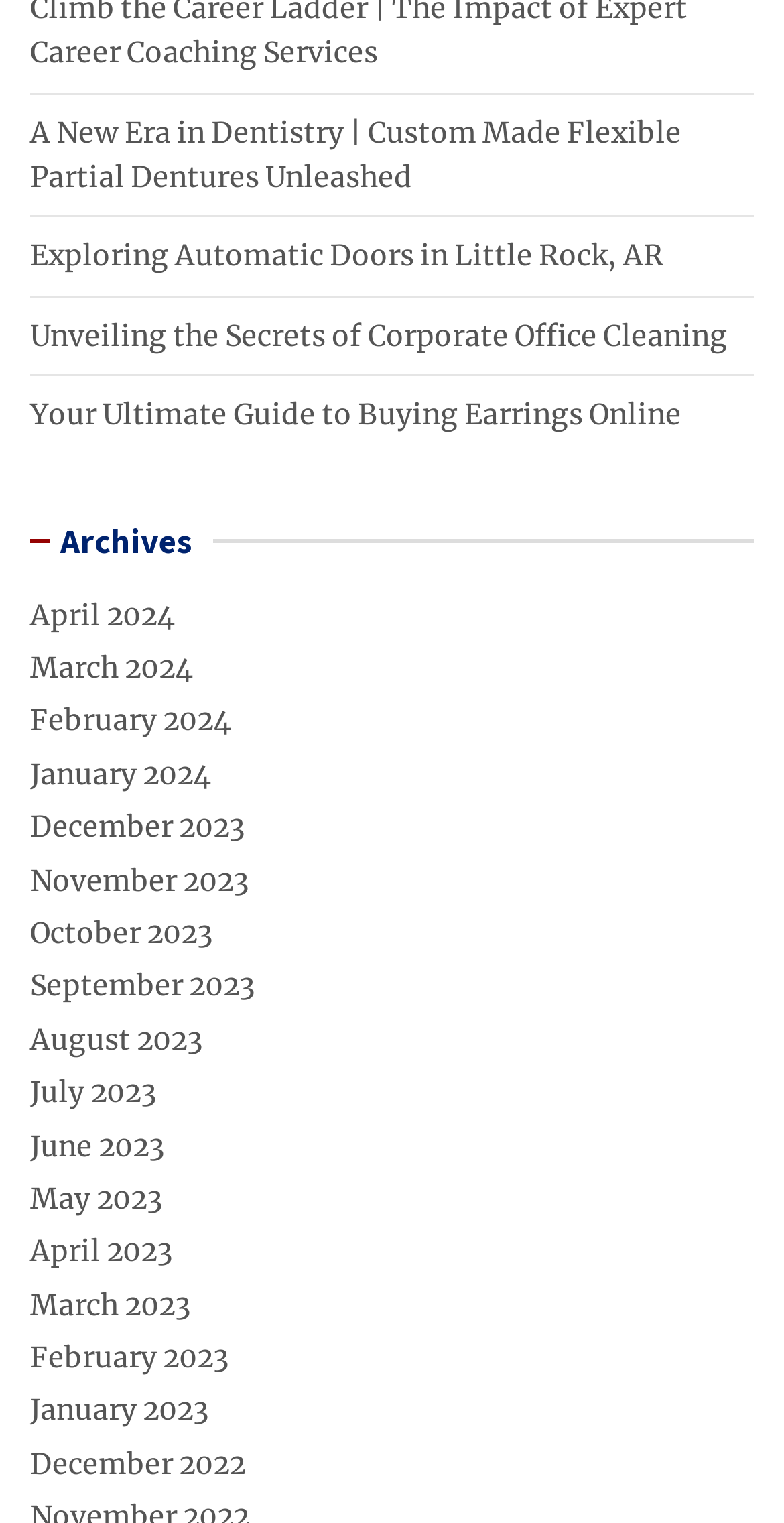Pinpoint the bounding box coordinates of the clickable element to carry out the following instruction: "Explore 'Your Ultimate Guide to Buying Earrings Online'."

[0.038, 0.26, 0.869, 0.284]